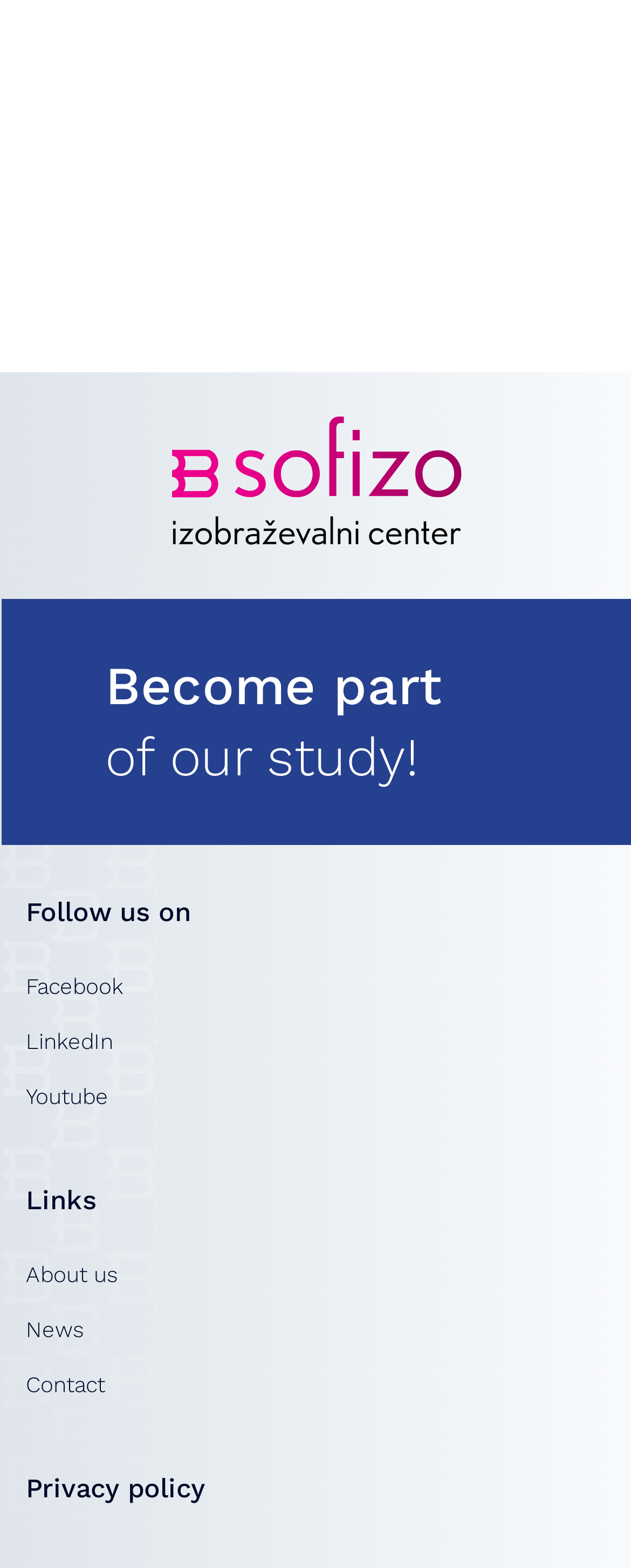Please identify the bounding box coordinates of the element on the webpage that should be clicked to follow this instruction: "Click the company logo". The bounding box coordinates should be given as four float numbers between 0 and 1, formatted as [left, top, right, bottom].

[0.041, 0.263, 0.962, 0.358]